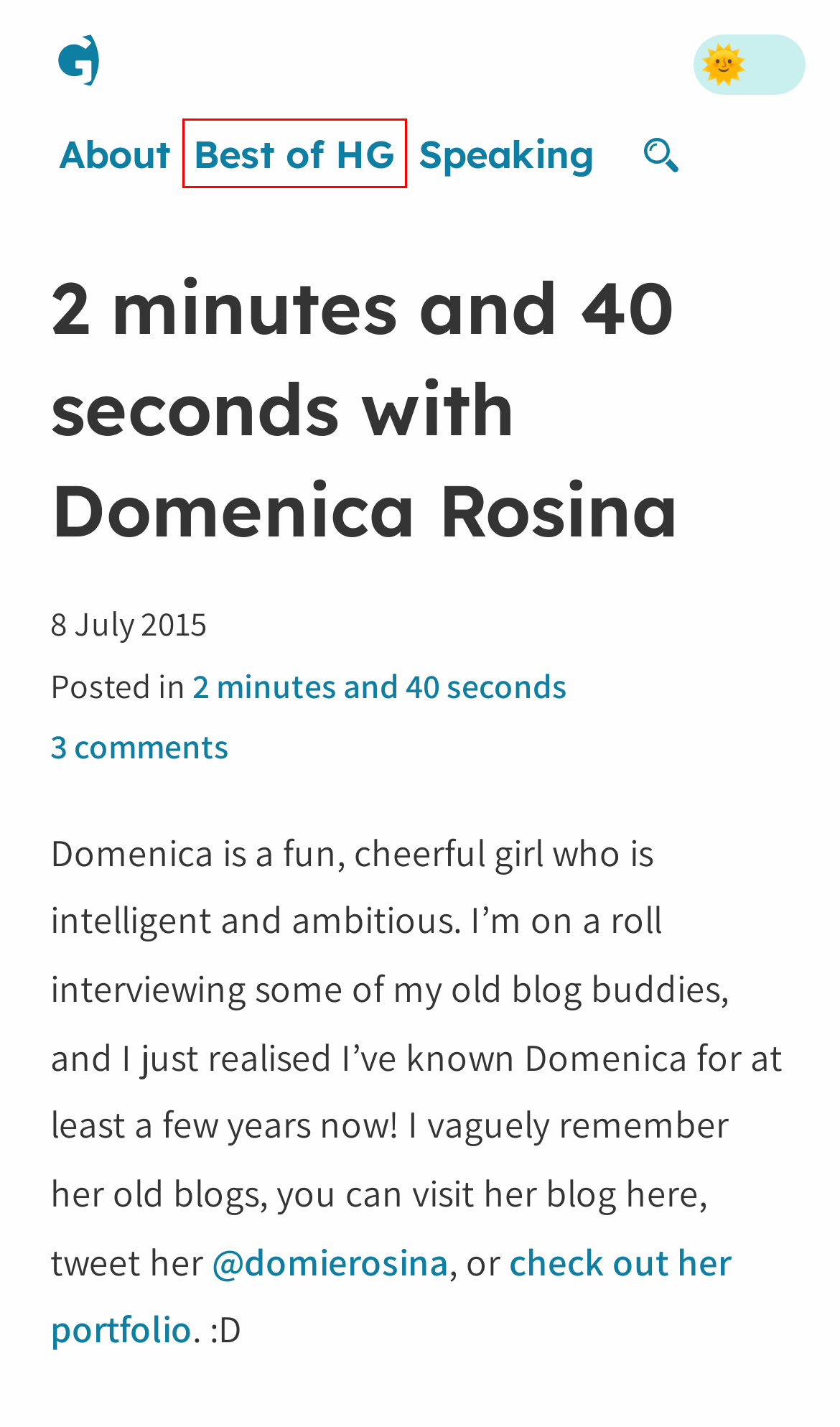Inspect the provided webpage screenshot, concentrating on the element within the red bounding box. Select the description that best represents the new webpage after you click the highlighted element. Here are the candidates:
A. Review: Helene Jewelry Subscription Box (June 2015) | Hey Georgie
B. Contact | Hey Georgie
C. 2 minutes and 40 seconds | Hey Georgie
D. Categories vs. Tags – what do I use? | Hey Georgie
E. Best of Hey Georgie | Hey Georgie
F. Speaking | Hey Georgie
G. Hey Georgie
H. About | Hey Georgie

E